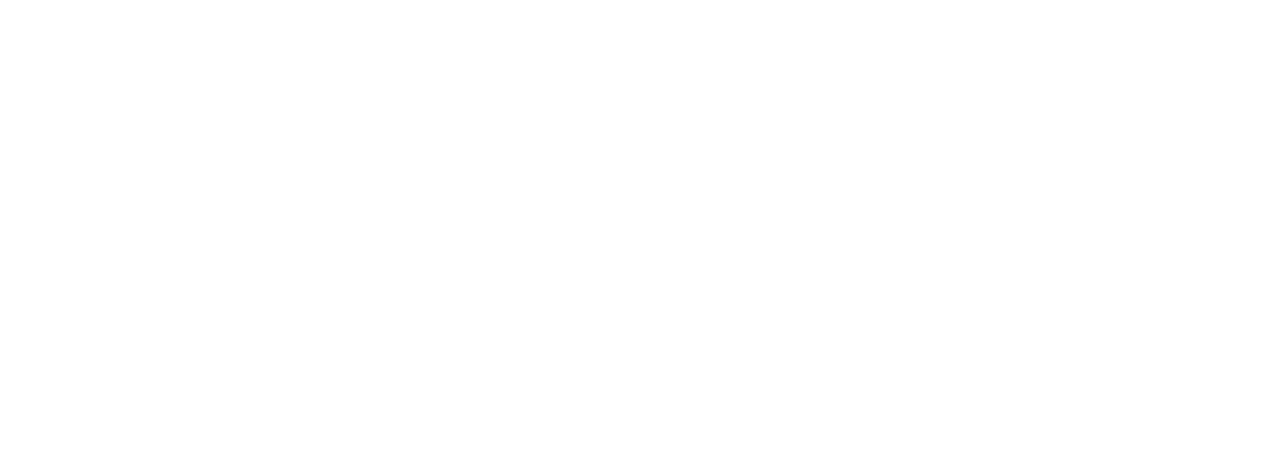What is the significance of the canteen and tea point?
Give a thorough and detailed response to the question.

The large canteen with a separate tea point provides ample relaxation and socialization space for staff, facilitating a supportive working environment, which suggests that the facility prioritizes the well-being and comfort of its staff.